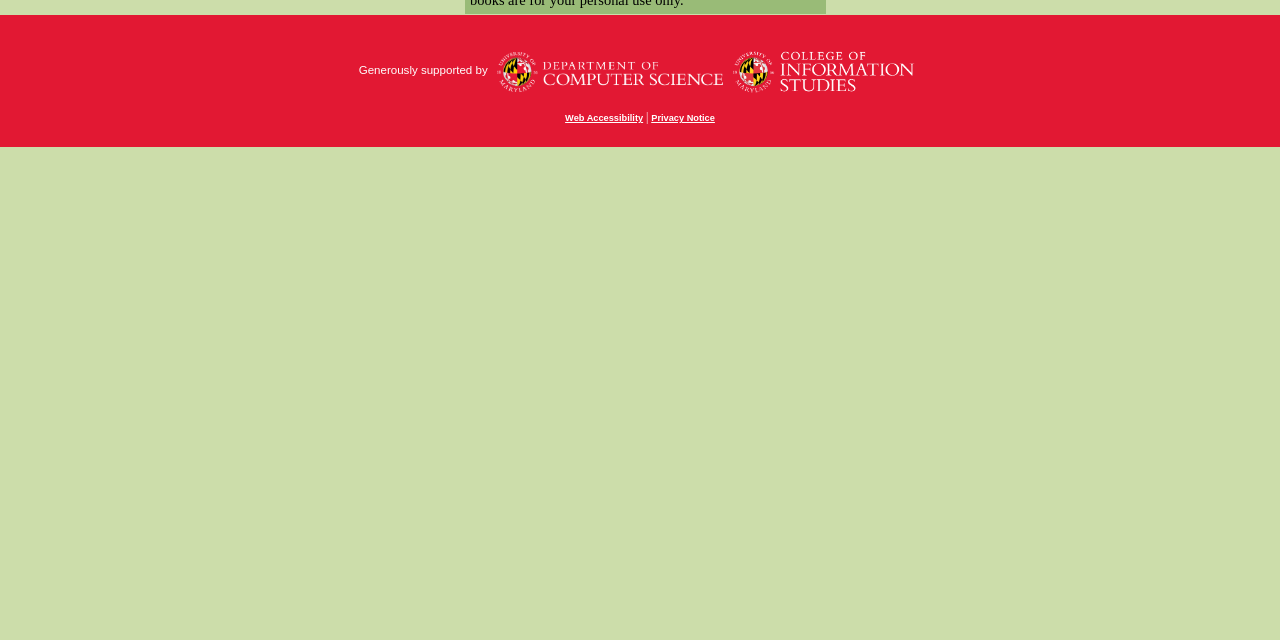Locate the bounding box for the described UI element: "parent_node: Generously supported by". Ensure the coordinates are four float numbers between 0 and 1, formatted as [left, top, right, bottom].

[0.389, 0.104, 0.565, 0.119]